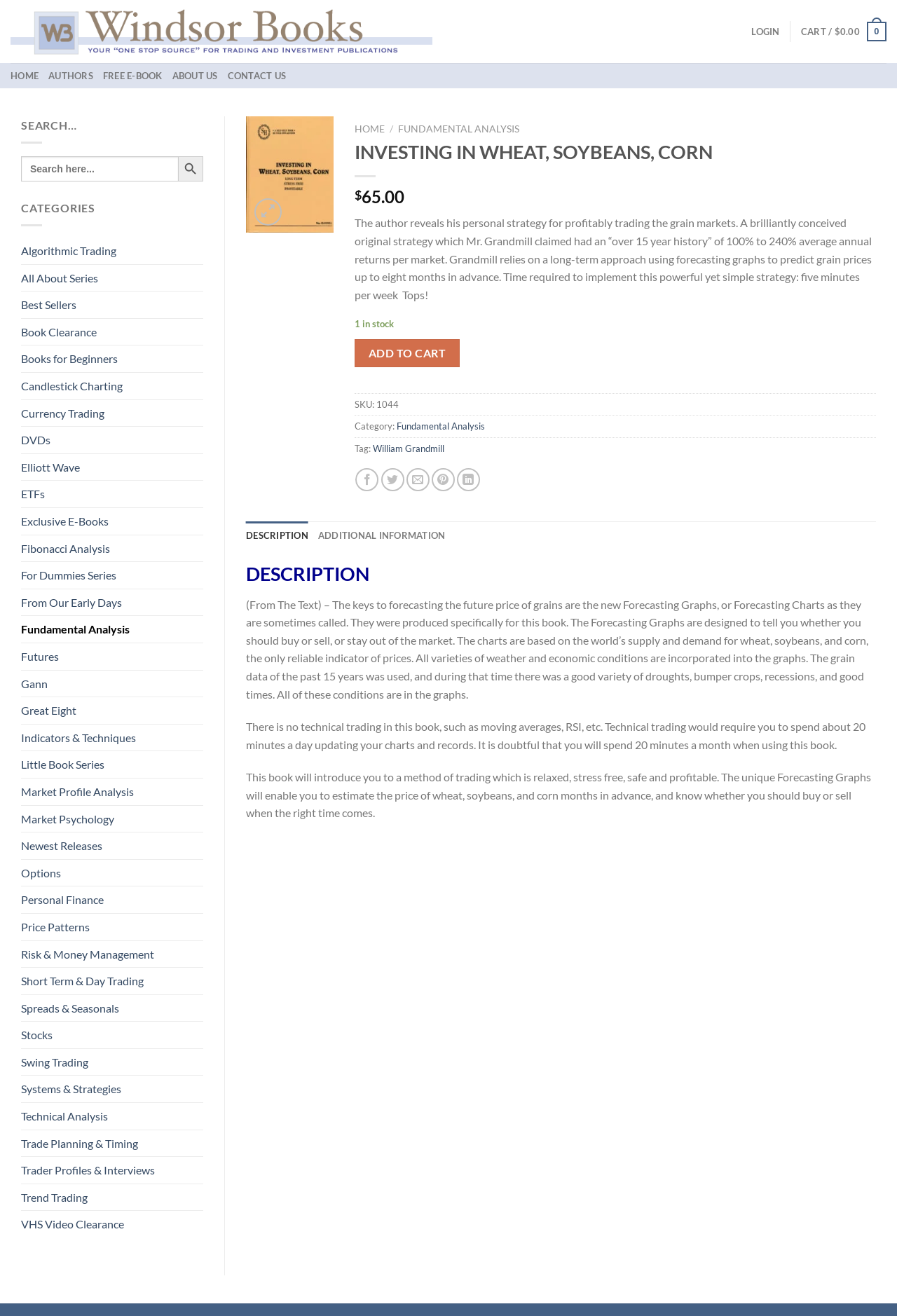Please identify the bounding box coordinates of the clickable element to fulfill the following instruction: "Share the book on Facebook". The coordinates should be four float numbers between 0 and 1, i.e., [left, top, right, bottom].

[0.396, 0.356, 0.422, 0.373]